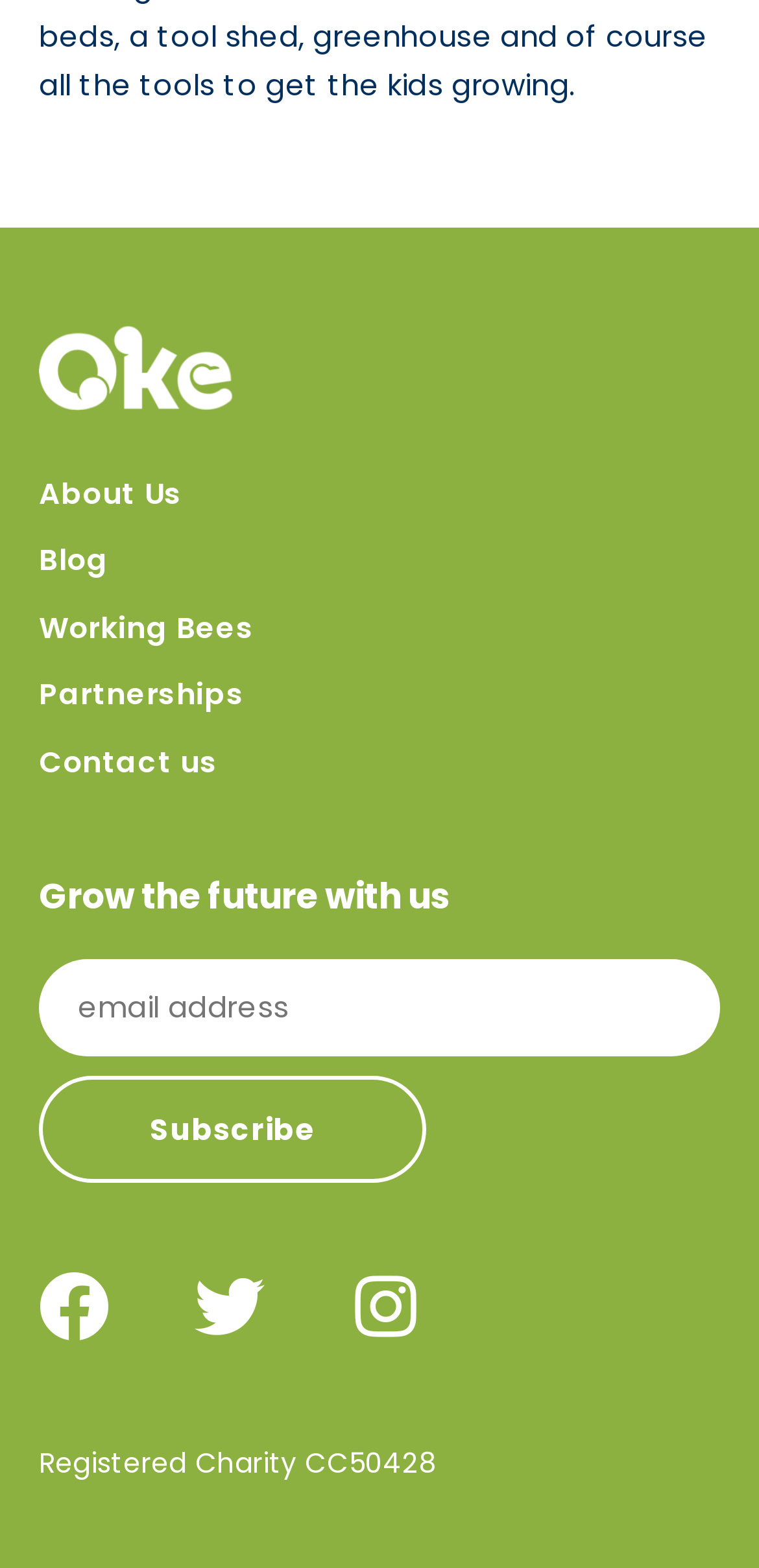Highlight the bounding box coordinates of the element that should be clicked to carry out the following instruction: "Learn about Working Bees". The coordinates must be given as four float numbers ranging from 0 to 1, i.e., [left, top, right, bottom].

[0.051, 0.384, 0.949, 0.416]